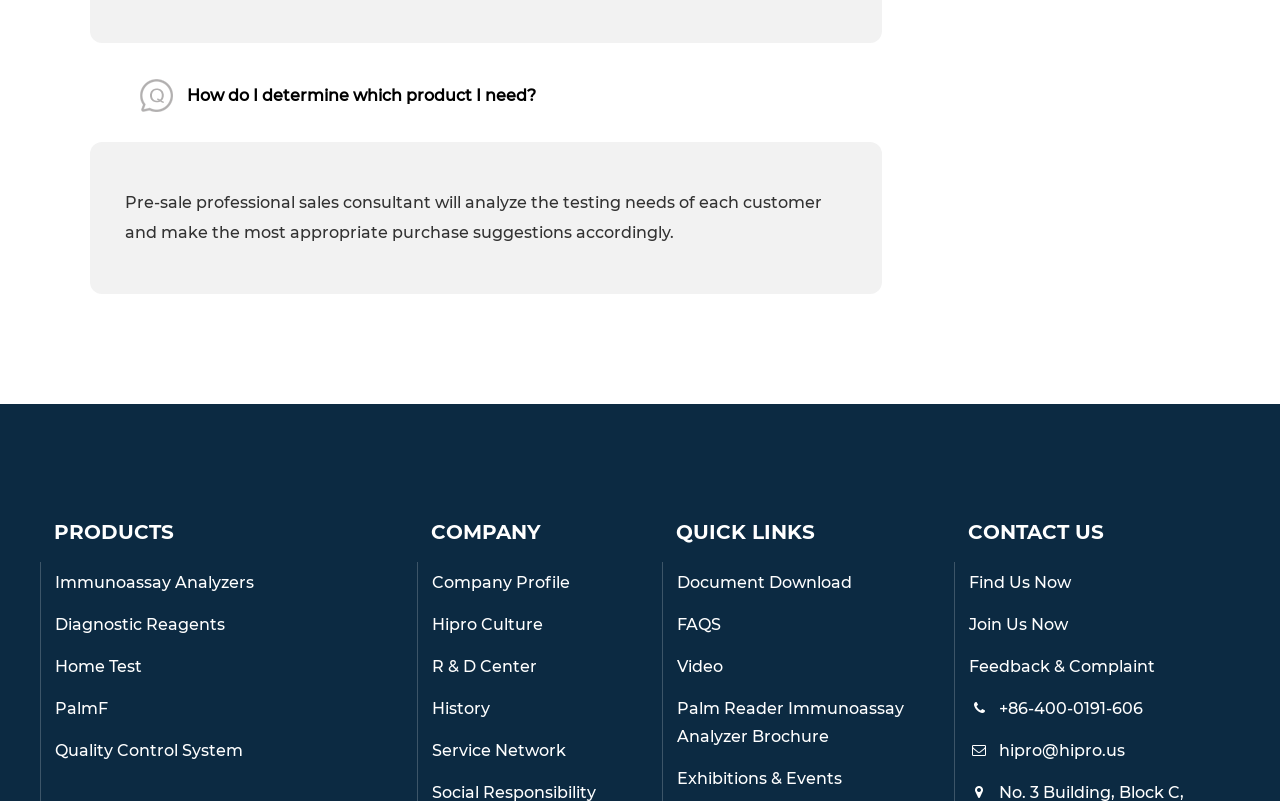Identify the bounding box coordinates of the section to be clicked to complete the task described by the following instruction: "Go to Immunoassay Analyzers". The coordinates should be four float numbers between 0 and 1, formatted as [left, top, right, bottom].

[0.043, 0.71, 0.326, 0.745]